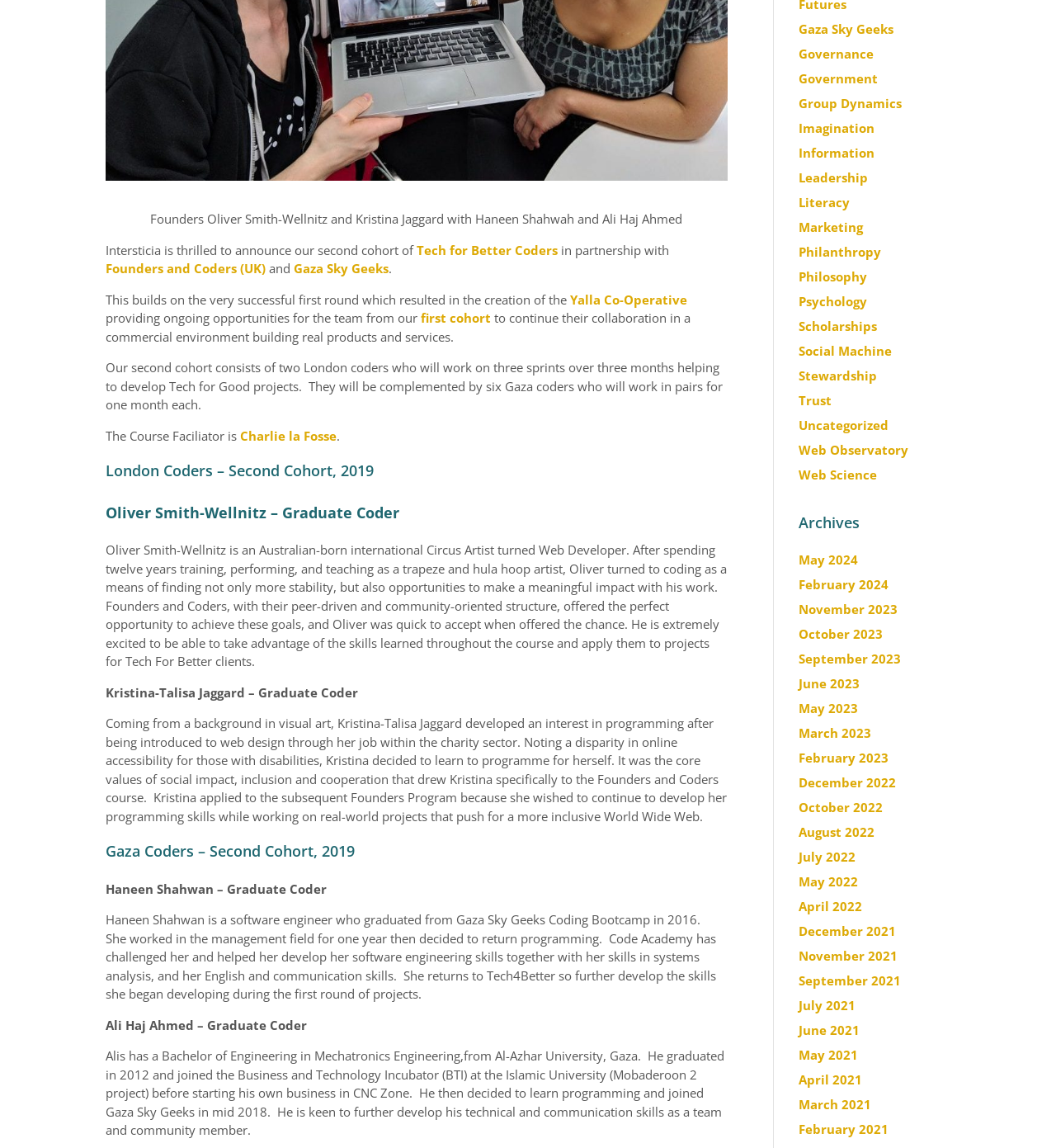From the webpage screenshot, predict the bounding box of the UI element that matches this description: "Nahm21905".

None